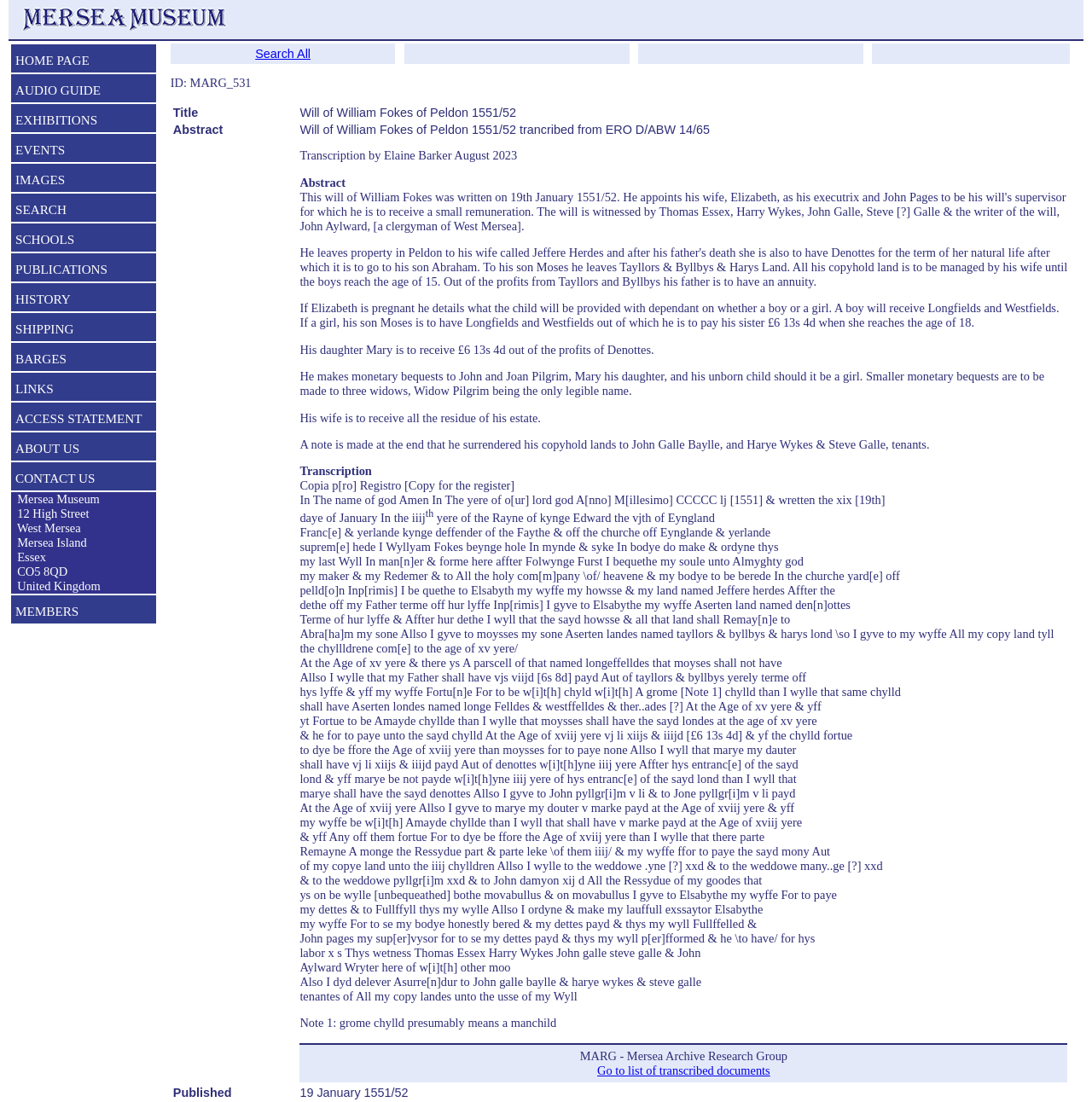Provide a comprehensive description of the webpage.

This webpage is about the will of William Fokes of Peldon, dated 1551/52. At the top, there is a logo and a navigation menu with 13 links, including "HOME PAGE", "AUDIO GUIDE", "EXHIBITIONS", "EVENTS", "IMAGES", "SEARCH", "SCHOOLS", "PUBLICATIONS", "HISTORY", "SHIPPING", "BARGES", "LINKS", "ACCESS STATEMENT", and "ABOUT US". Below the navigation menu, there is a table with two columns. The left column contains a small image, and the right column has a series of links and text, including the title "Will of William Fokes of Peldon 1551/52", the name and address of Mersea Museum, and a copyright statement.

The main content of the webpage is a transcription of William Fokes' will, which is divided into several sections. The will is written in an archaic style, with many abbreviations and symbols. It begins with a statement of faith and a bequest of the testator's soul to God. The testator then appoints his wife, Elizabeth, as his executrix and John Pages as his supervisor. The will goes on to describe the distribution of the testator's property, including land and goods, among his wife, children, and other relatives. There are also bequests to various individuals, including John and Joan Pilgrim, Mary, and the unborn child.

The transcription of the will is presented in a table format, with each section of the will in a separate row. The text is written in a font that resembles handwriting, with many abbreviations and symbols. There are also some notes and explanations added to the transcription to help clarify the meaning of the text.